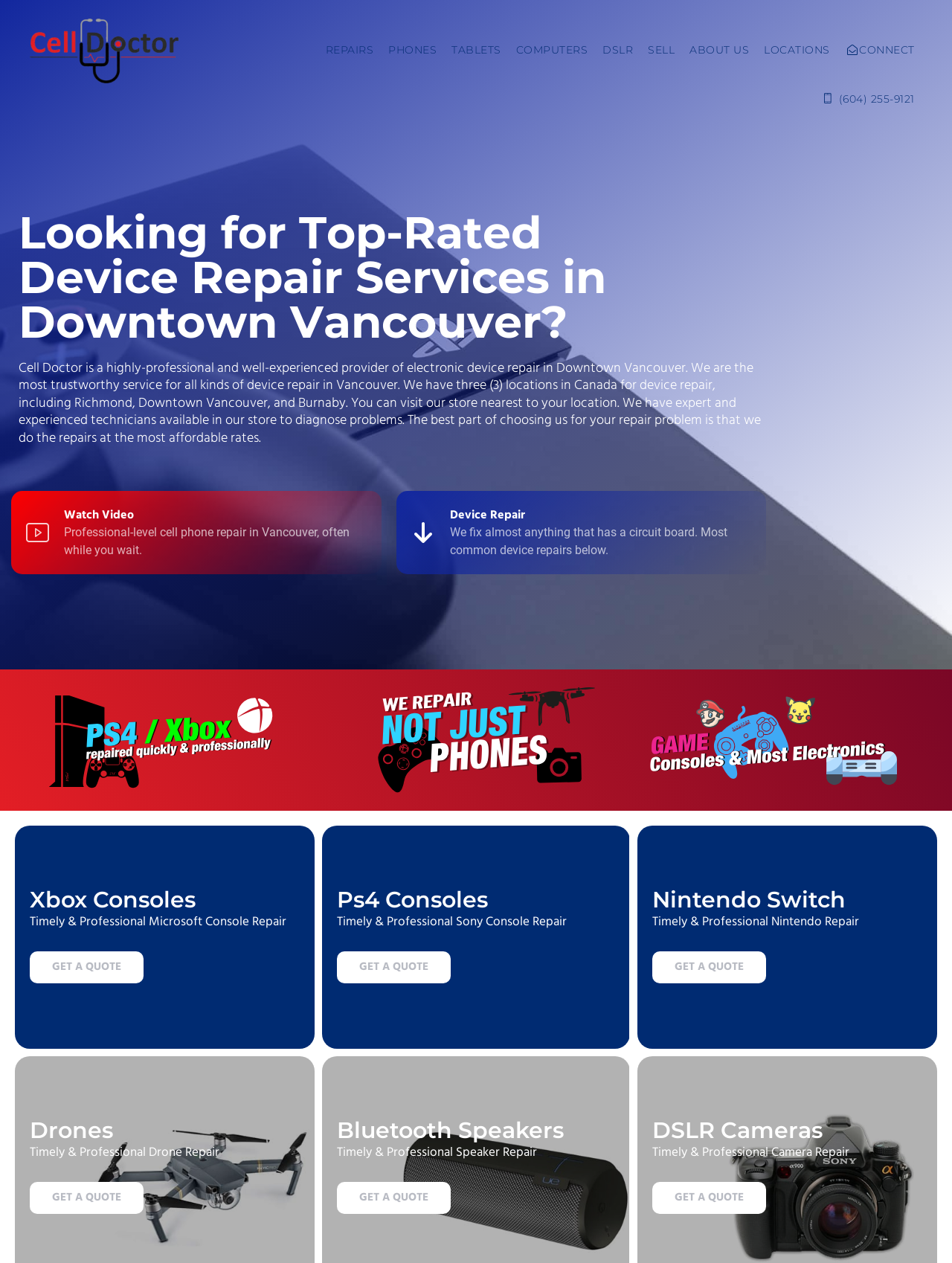Based on the visual content of the image, answer the question thoroughly: How many locations does Cell Doctor have in Canada?

According to the webpage, Cell Doctor has three locations in Canada, including Richmond, Downtown Vancouver, and Burnaby.